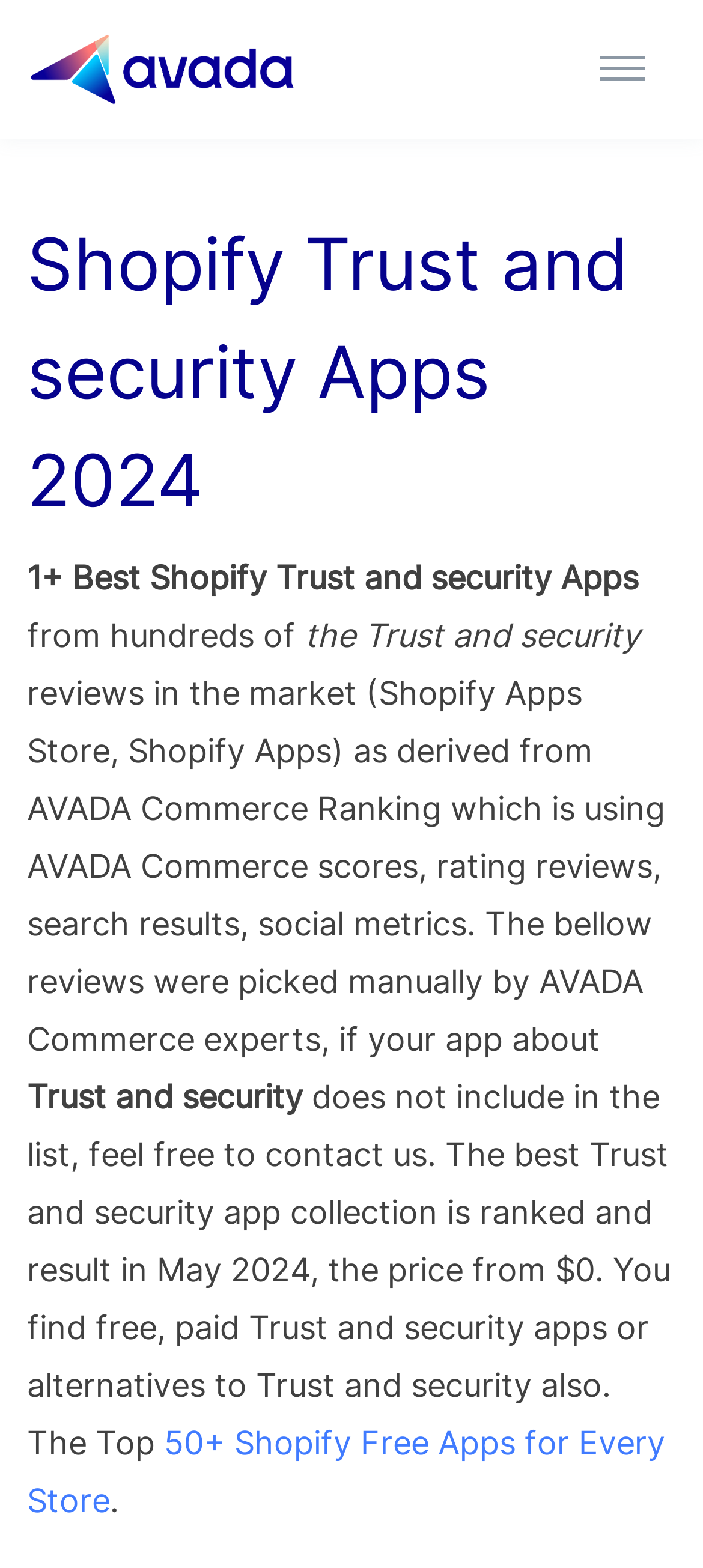What is the purpose of the AVADA Commerce experts?
Give a thorough and detailed response to the question.

The answer can be found in the StaticText element 'The bellow reviews were picked manually by AVADA Commerce experts...' which indicates that the purpose of the AVADA Commerce experts is to manually pick the reviews.